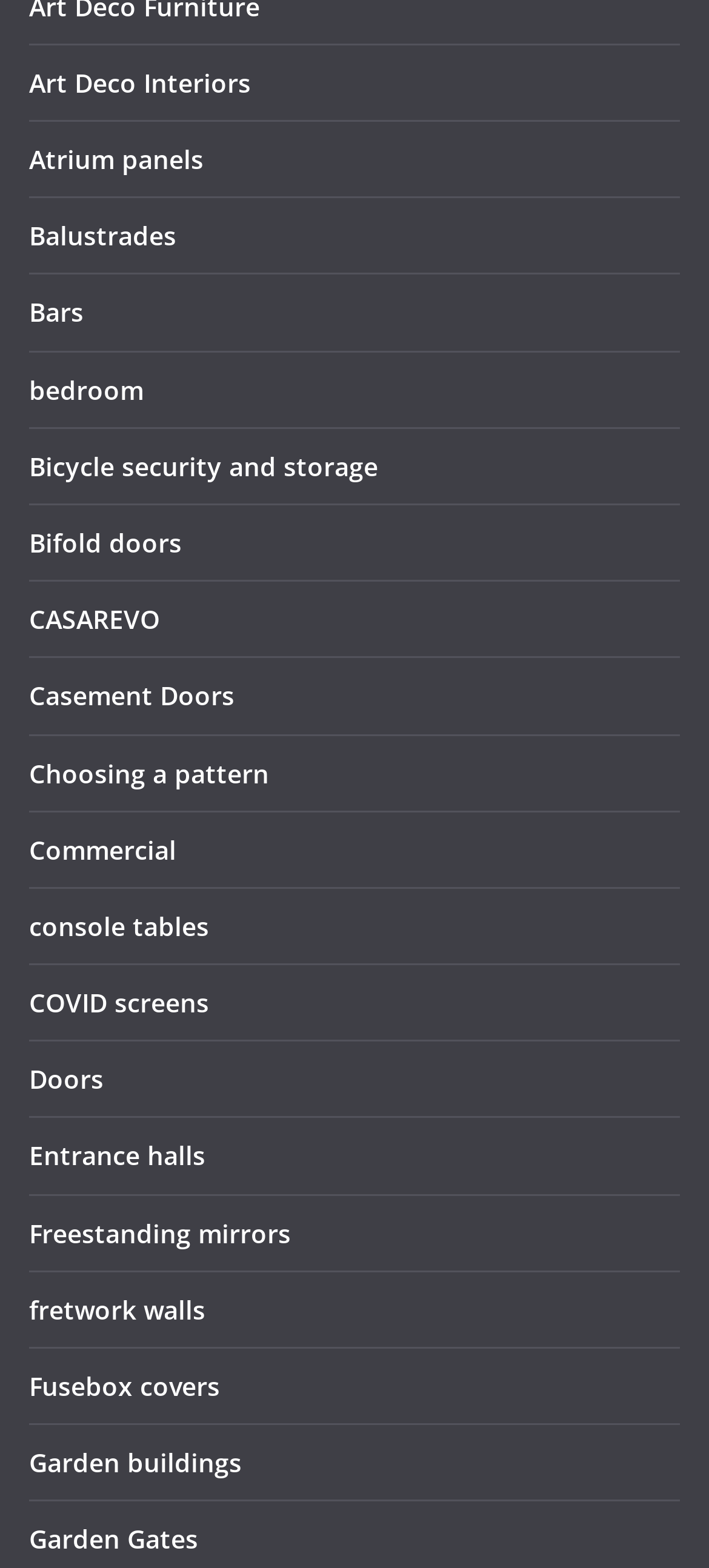Pinpoint the bounding box coordinates of the clickable area needed to execute the instruction: "Check out console tables". The coordinates should be specified as four float numbers between 0 and 1, i.e., [left, top, right, bottom].

[0.041, 0.579, 0.295, 0.601]